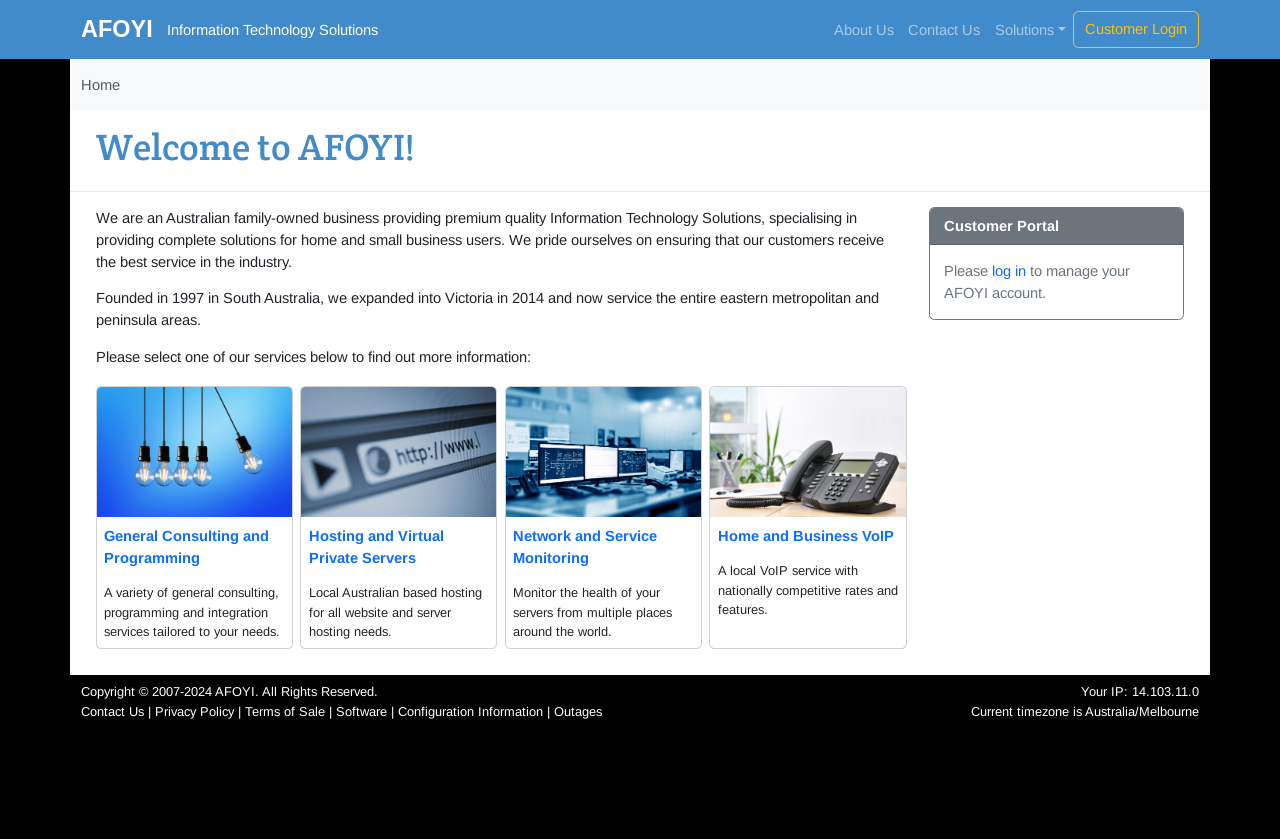Determine the coordinates of the bounding box for the clickable area needed to execute this instruction: "Click on Customer Login".

[0.838, 0.013, 0.937, 0.057]